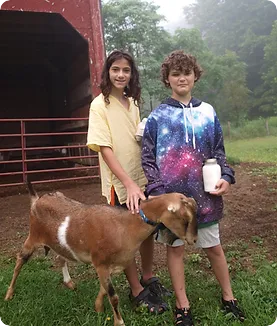What is the atmosphere of the countryside setting?
Please respond to the question thoroughly and include all relevant details.

The image captures the serene and tranquil atmosphere of the countryside setting, which is created by the rustic red barn partially obscured by morning fog, and the lush green environment that surrounds the children and the goat.